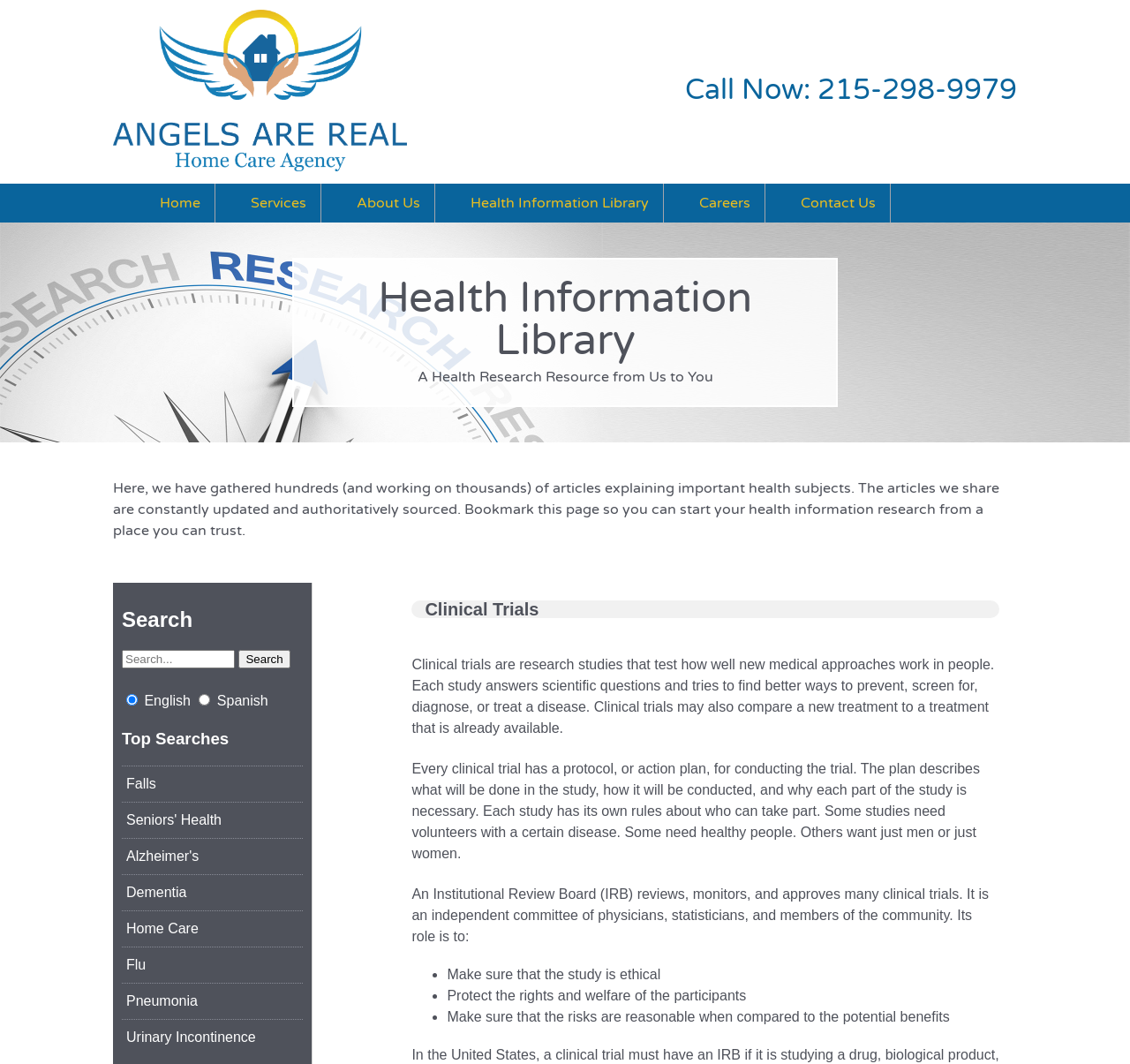What is the main heading displayed on the webpage? Please provide the text.

Health Information Library